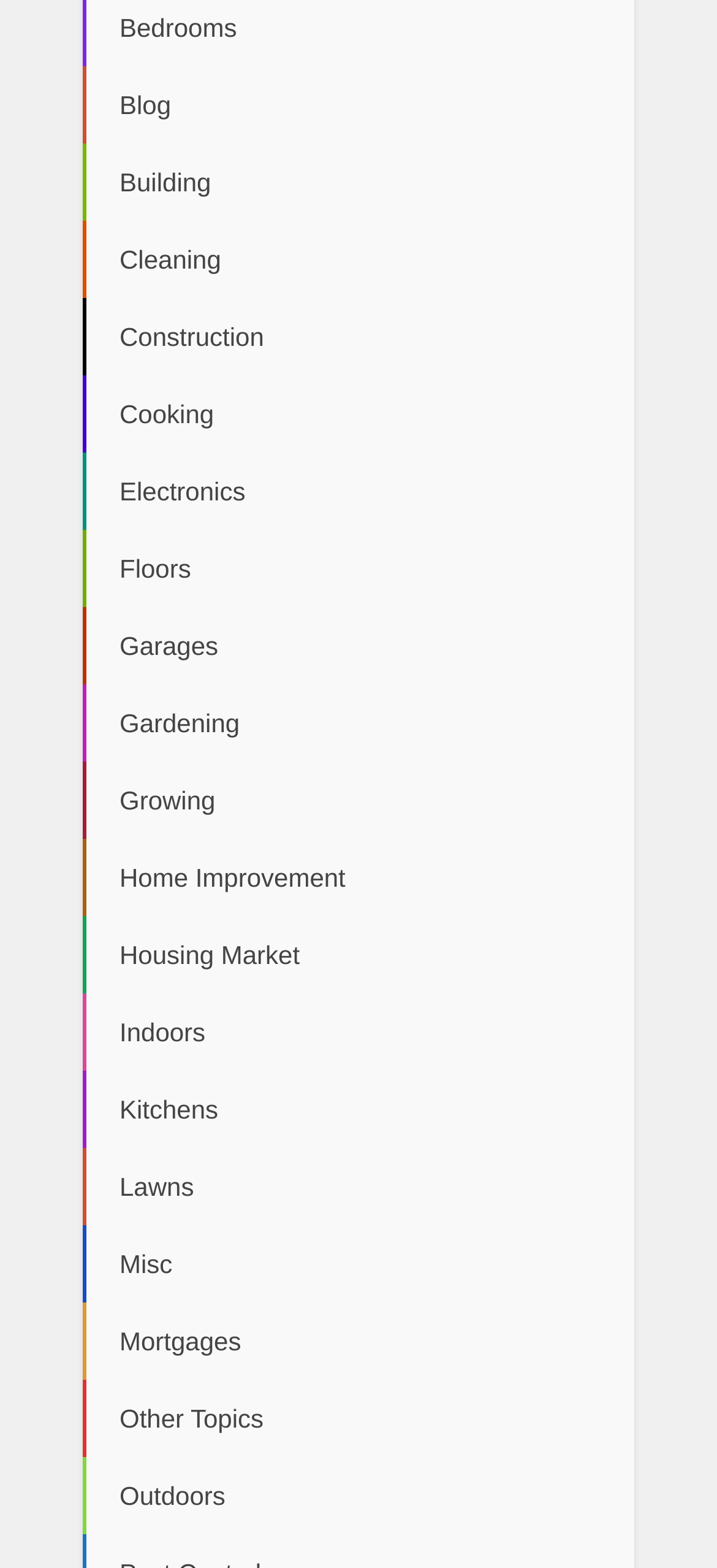How many categories are listed on the webpage?
Based on the image, please offer an in-depth response to the question.

I counted the number of links on the webpage, starting from 'Blog' to 'Outdoors', and found a total of 28 categories.